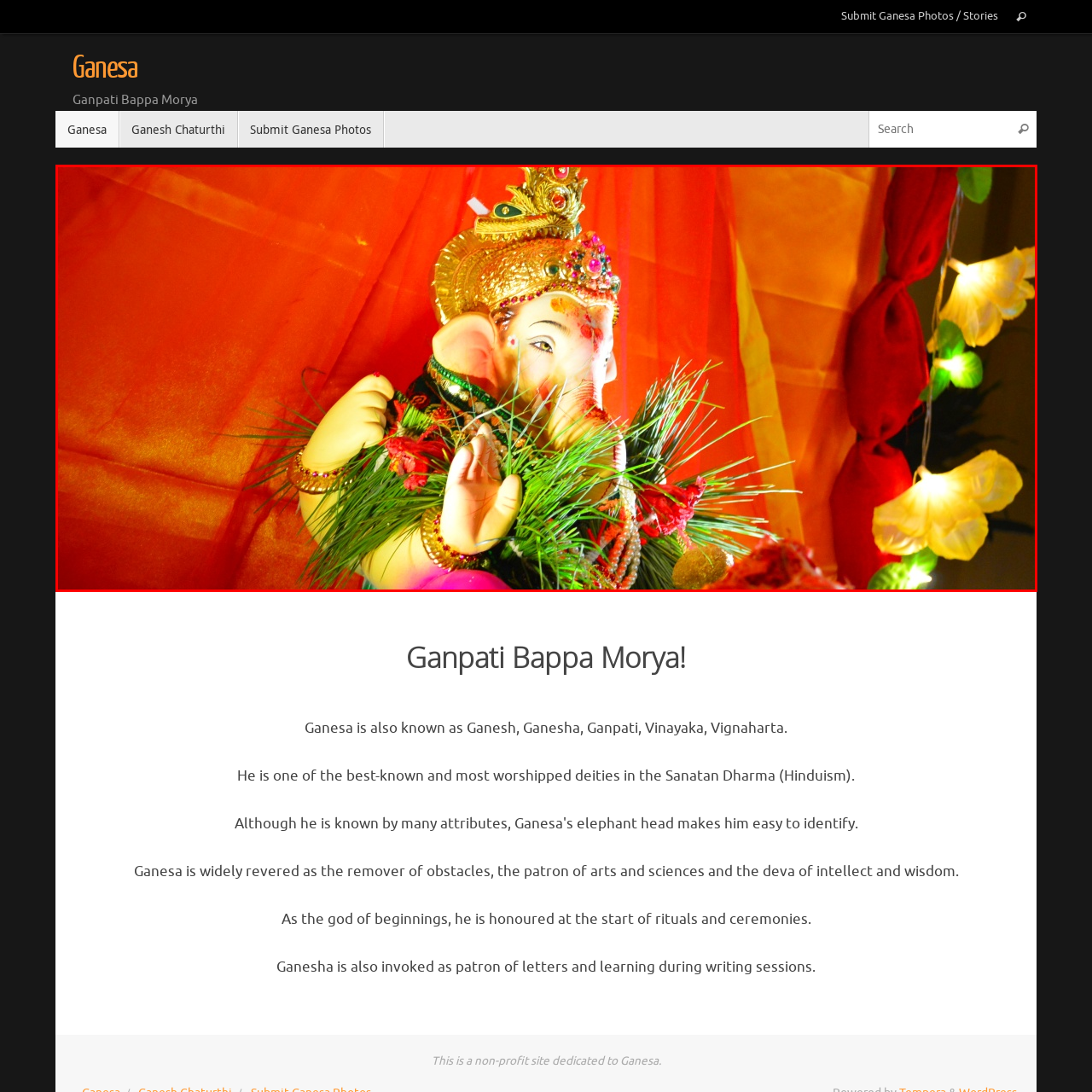Please review the portion of the image contained within the red boundary and provide a detailed answer to the subsequent question, referencing the image: What is the name of the festival honoring Lord Ganesha's birth?

The caption states that this image captures the essence of devotion, celebrating Lord Ganesha's significance at the start of rituals and ceremonies, particularly during Ganesh Chaturthi, a festival honoring his birth, indicating the importance of this festival in Hindu culture.